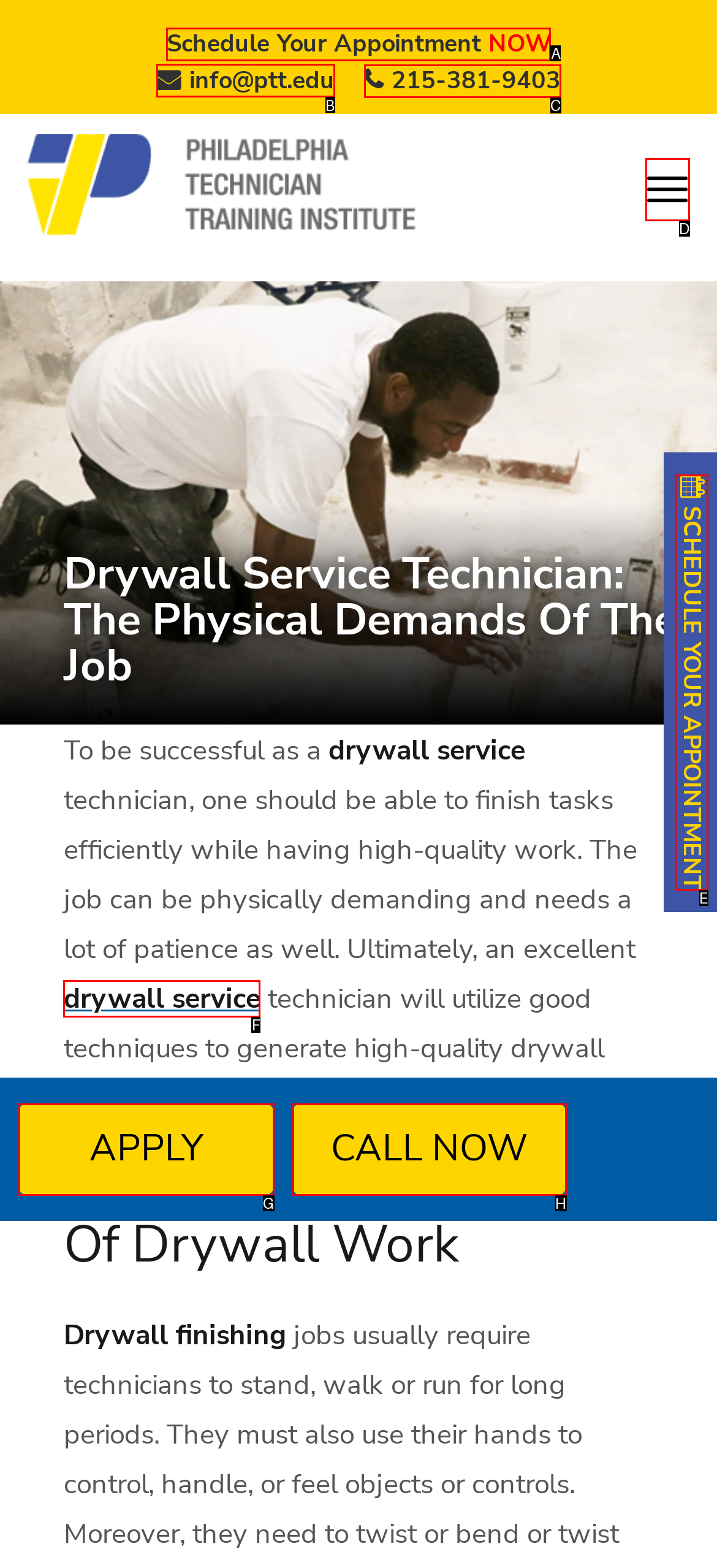Given the instruction: Contact via email, which HTML element should you click on?
Answer with the letter that corresponds to the correct option from the choices available.

B